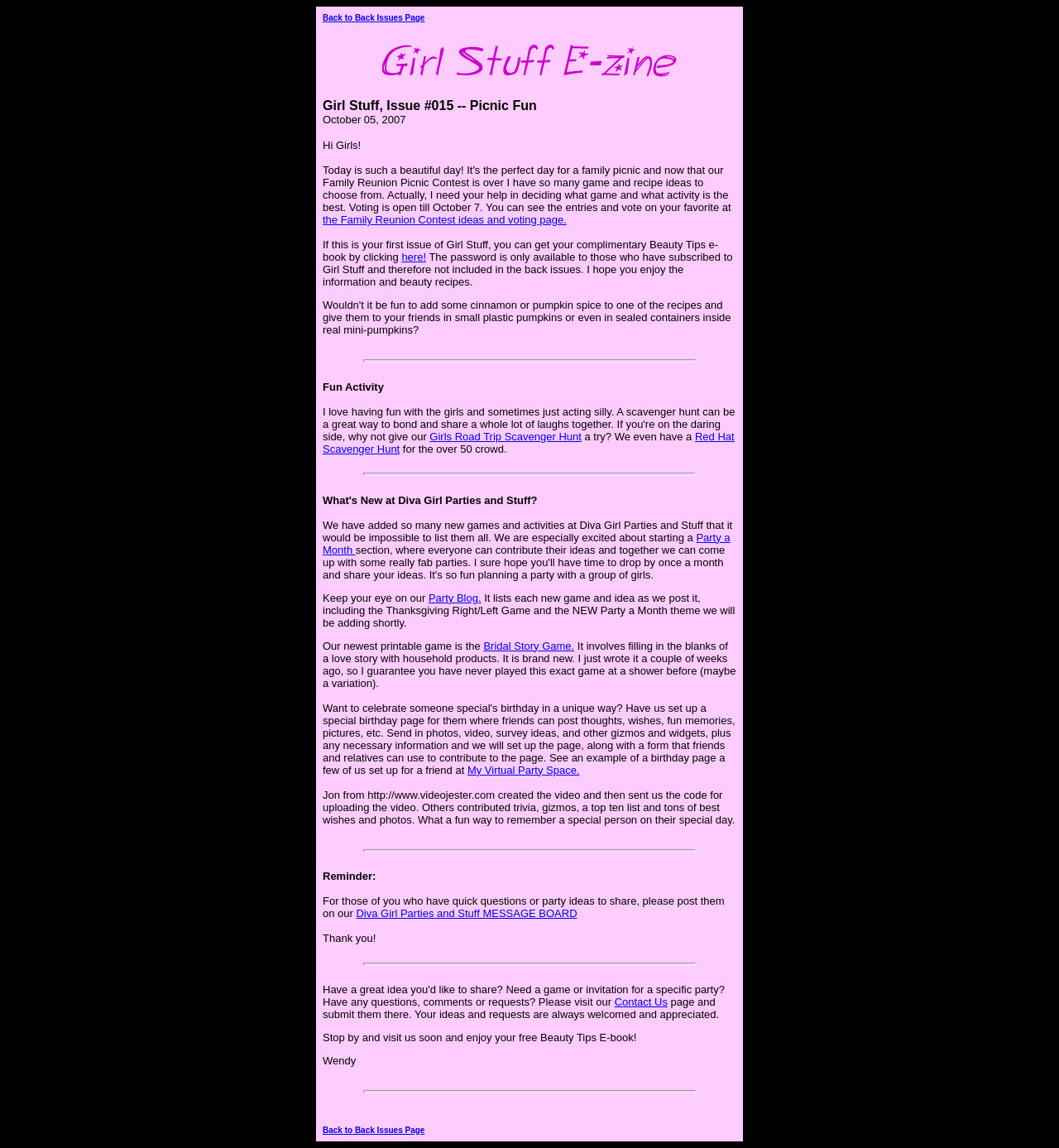Identify the coordinates of the bounding box for the element that must be clicked to accomplish the instruction: "Try the Girls Road Trip Scavenger Hunt".

[0.406, 0.375, 0.549, 0.385]